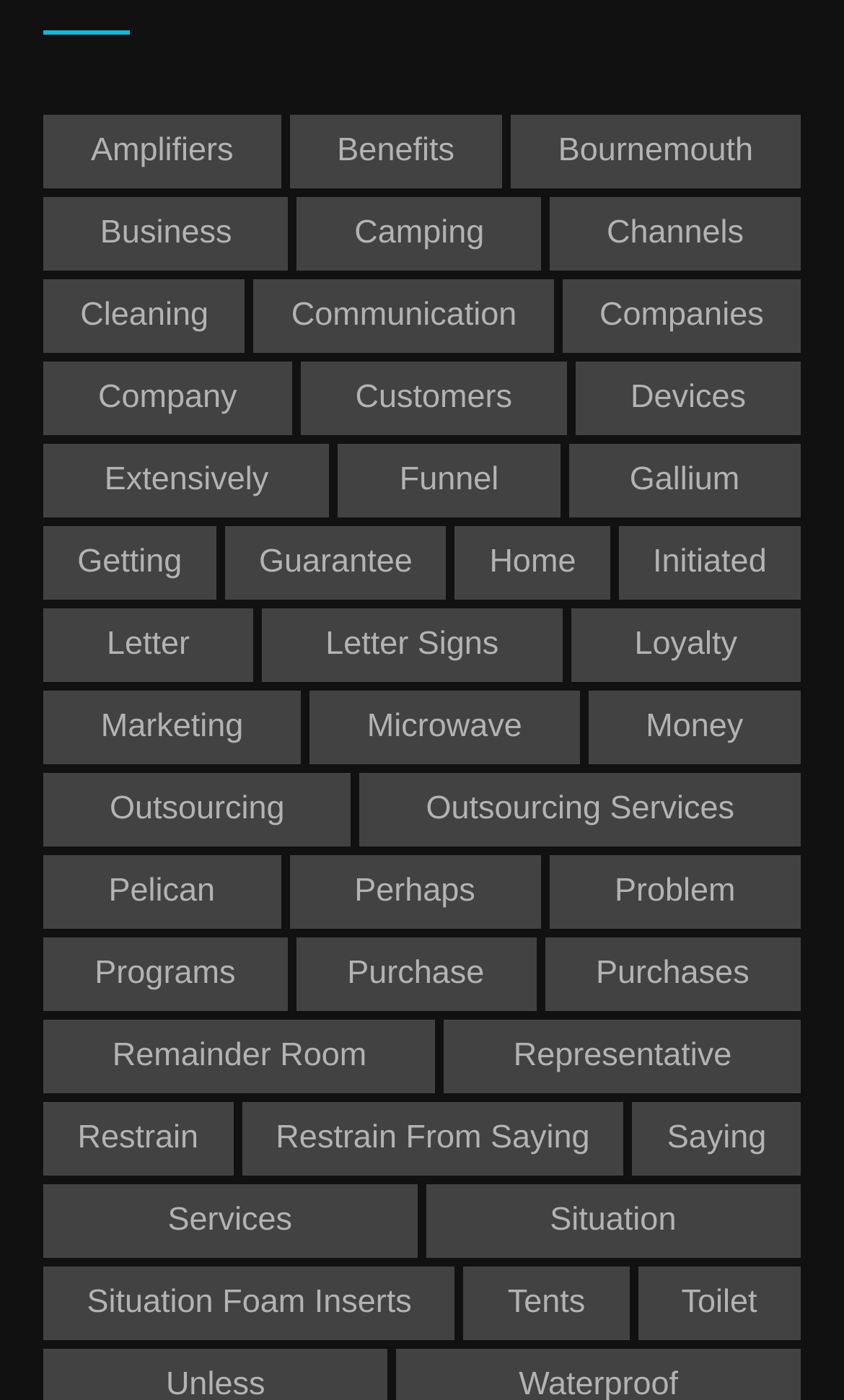What is the first link on the webpage?
Refer to the image and provide a detailed answer to the question.

The first link on the webpage is 'Amplifiers' which is located at the top left corner of the webpage with a bounding box of [0.051, 0.082, 0.333, 0.134].